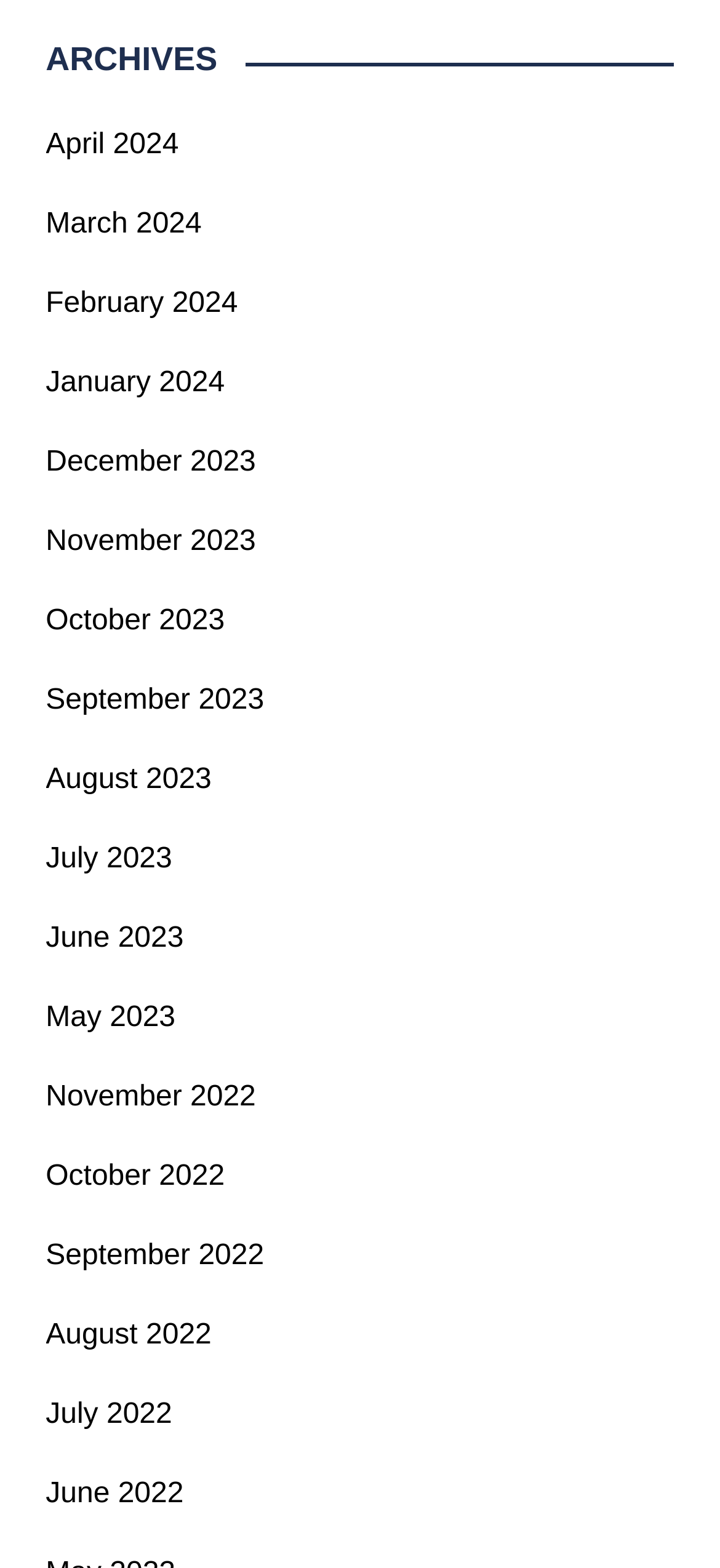Pinpoint the bounding box coordinates of the area that should be clicked to complete the following instruction: "view archives for April 2024". The coordinates must be given as four float numbers between 0 and 1, i.e., [left, top, right, bottom].

[0.063, 0.077, 0.248, 0.11]